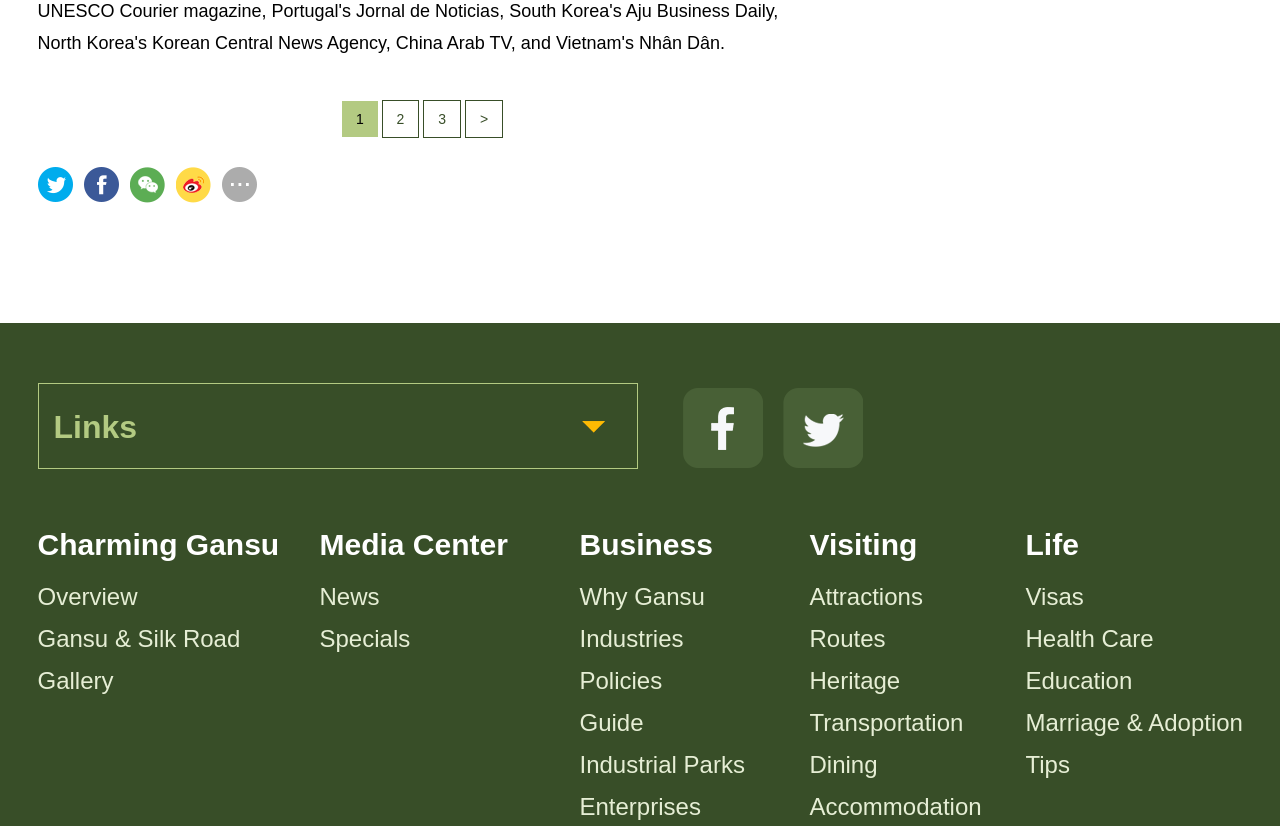Please answer the following question using a single word or phrase: 
What is the first link on the top left?

2